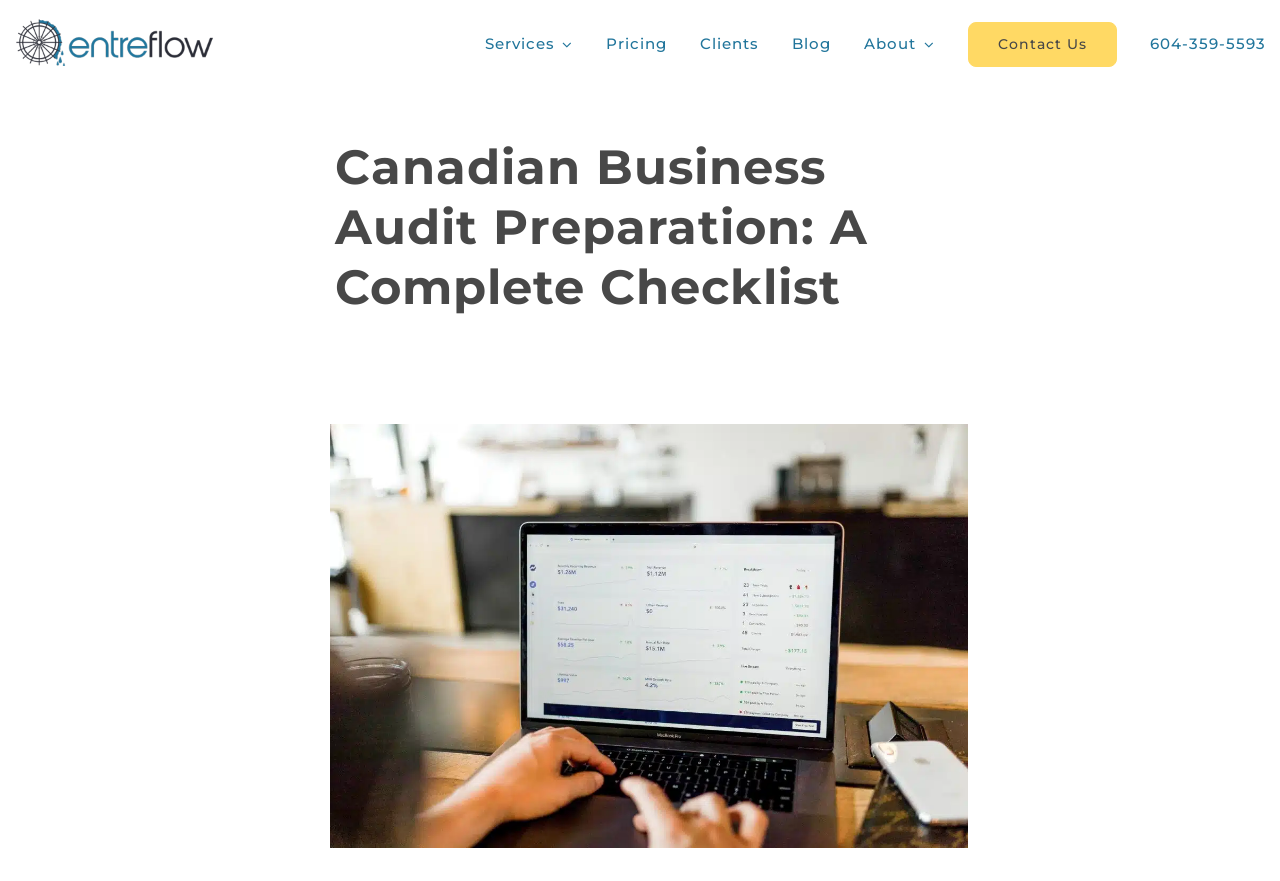Please provide the main heading of the webpage content.

Canadian Business Audit Preparation: A Complete Checklist